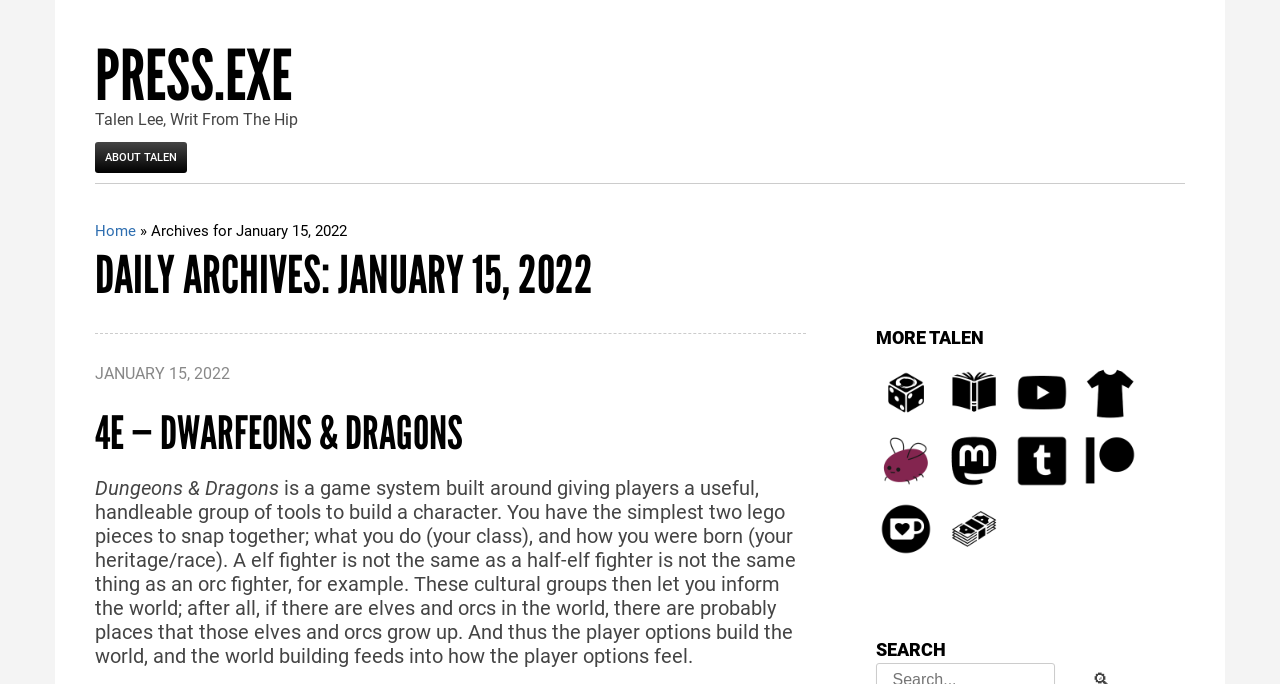Please identify the bounding box coordinates of the area that needs to be clicked to follow this instruction: "Read the DAILY ARCHIVES: JANUARY 15, 2022 article".

[0.074, 0.32, 0.629, 0.457]